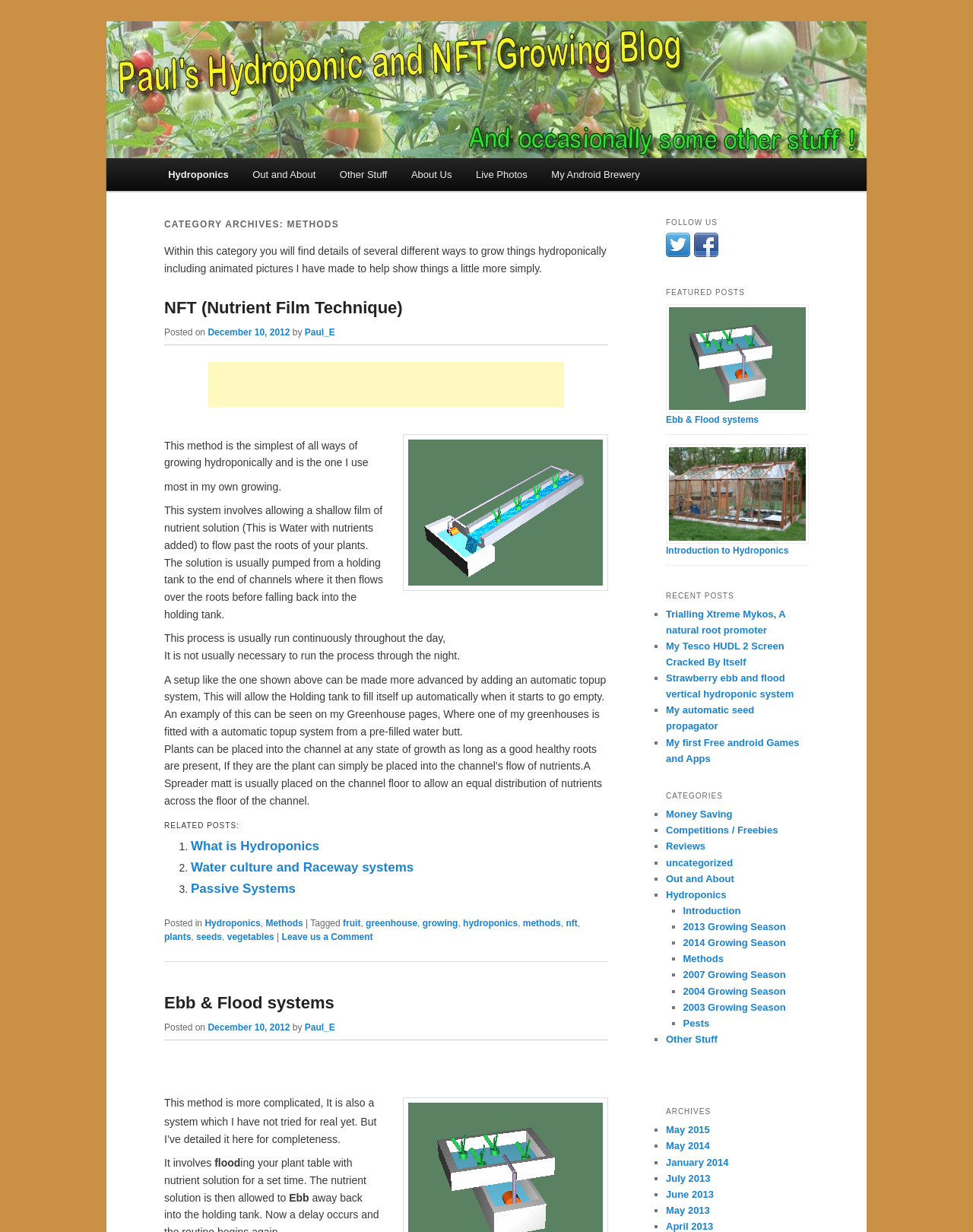Identify and provide the text of the main header on the webpage.

Paul’s Hydroponic and NFT Growing blog